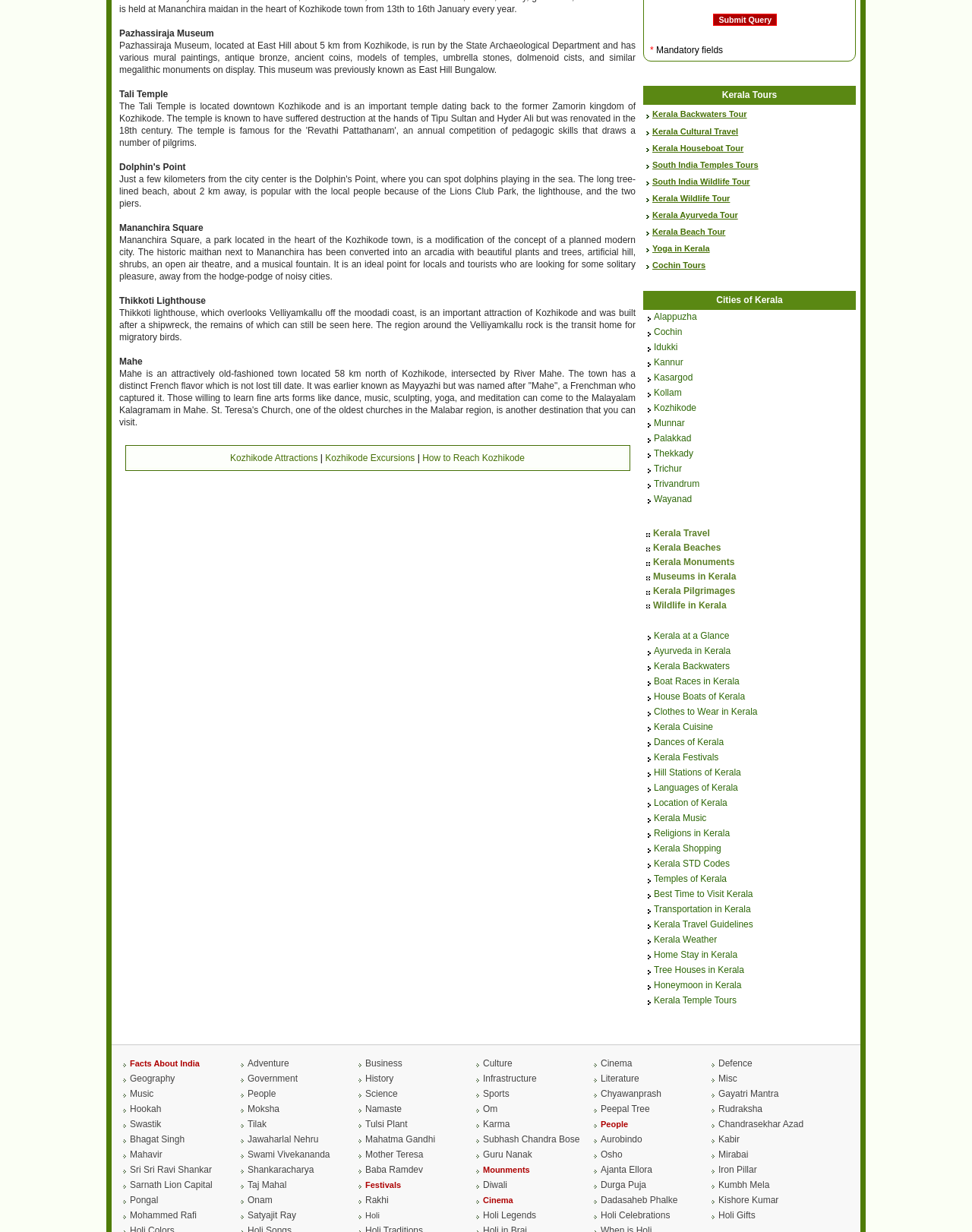Determine the bounding box coordinates of the UI element described below. Use the format (top-left x, top-left y, bottom-right x, bottom-right y) with floating point numbers between 0 and 1: Holi Celebrations

[0.618, 0.982, 0.689, 0.991]